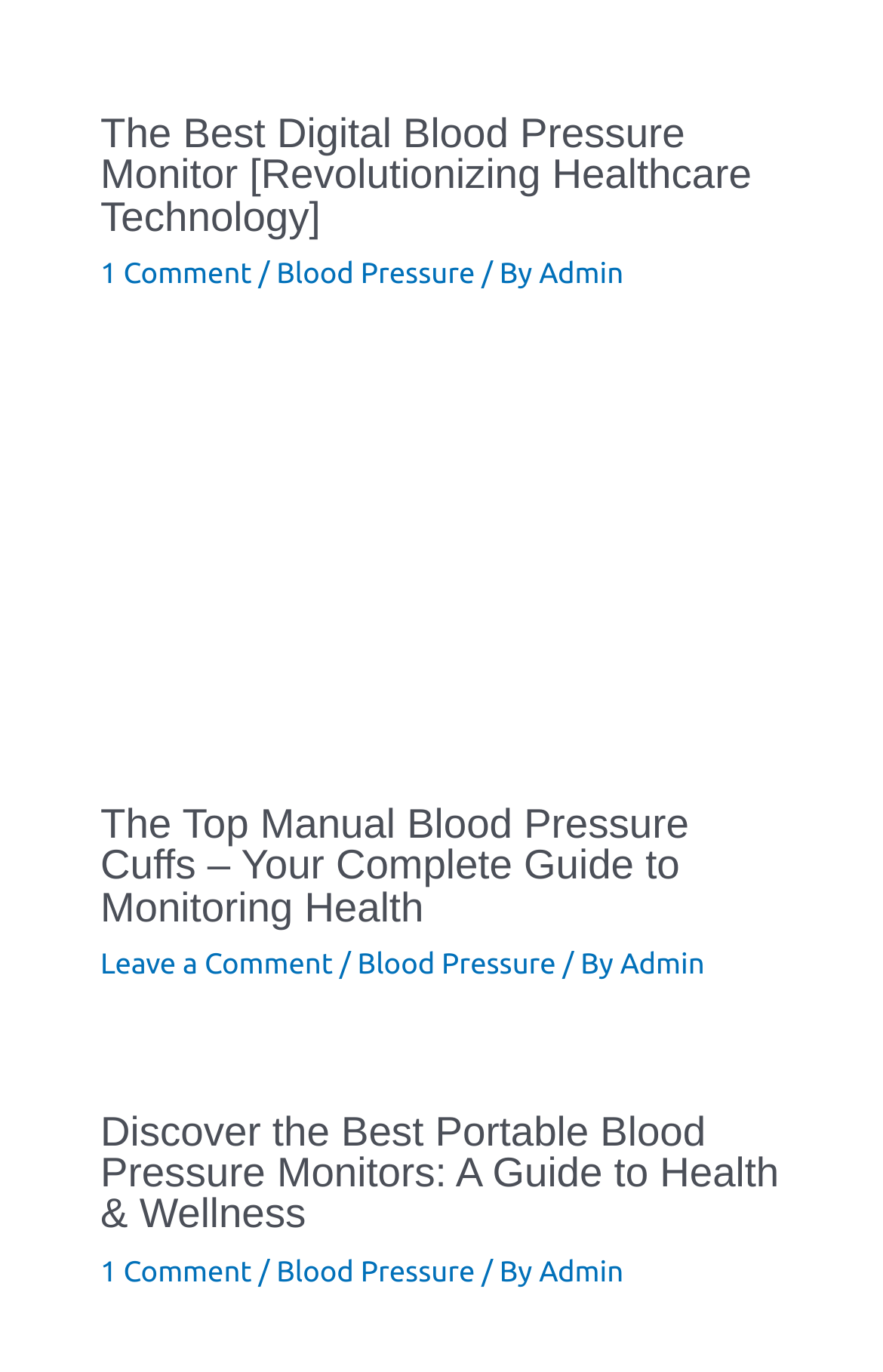Can you provide the bounding box coordinates for the element that should be clicked to implement the instruction: "Leave a comment on The Top Manual Blood Pressure Cuffs"?

[0.114, 0.692, 0.377, 0.715]